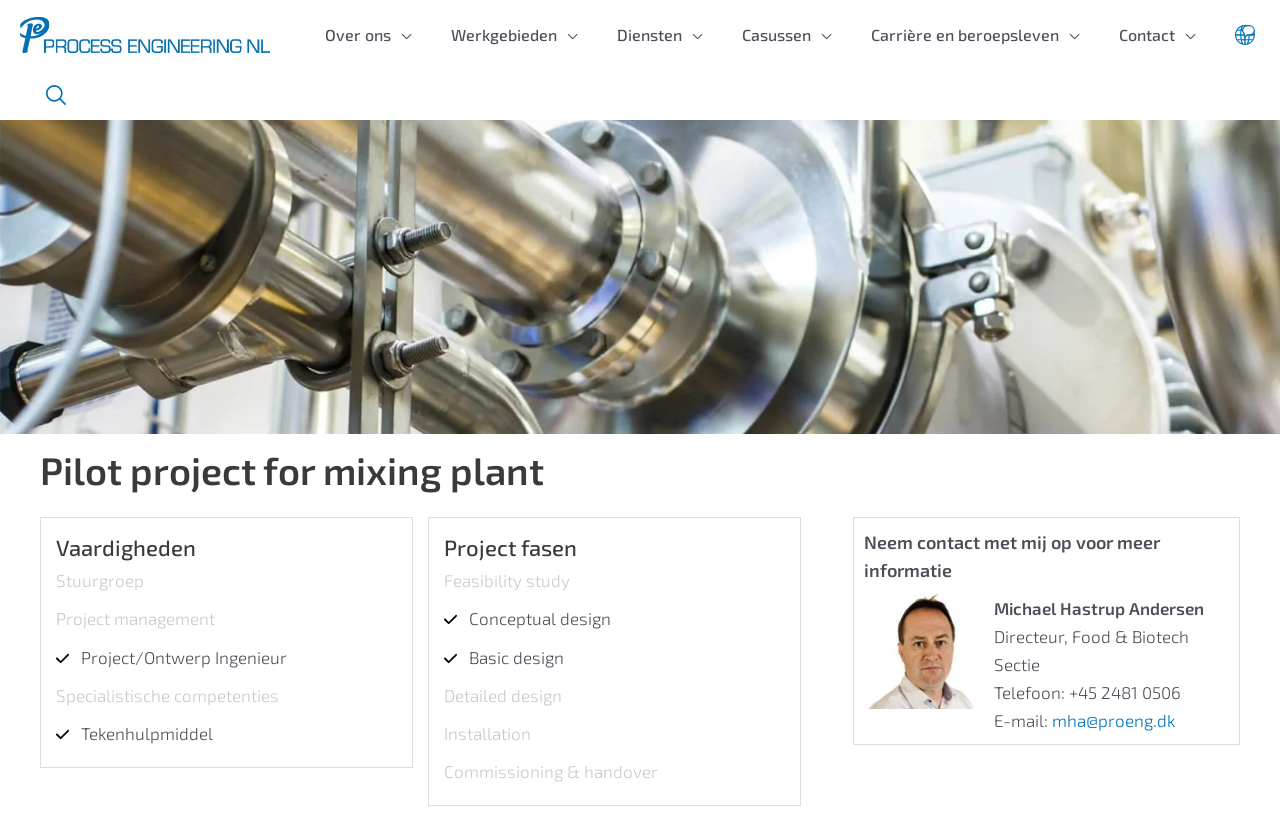Locate the bounding box coordinates of the clickable element to fulfill the following instruction: "read news". Provide the coordinates as four float numbers between 0 and 1 in the format [left, top, right, bottom].

None